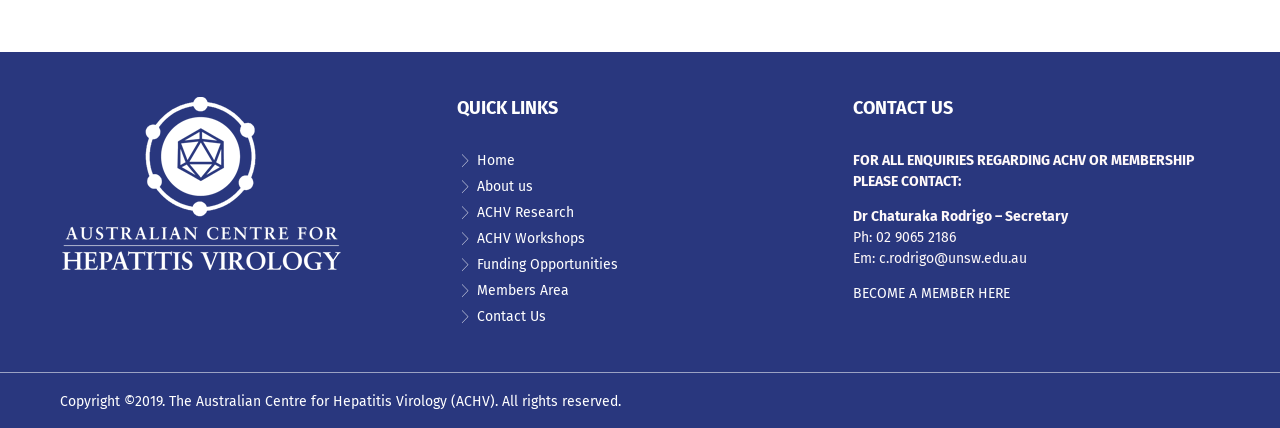Pinpoint the bounding box coordinates of the area that should be clicked to complete the following instruction: "Visit ACHV Research". The coordinates must be given as four float numbers between 0 and 1, i.e., [left, top, right, bottom].

[0.372, 0.472, 0.643, 0.521]